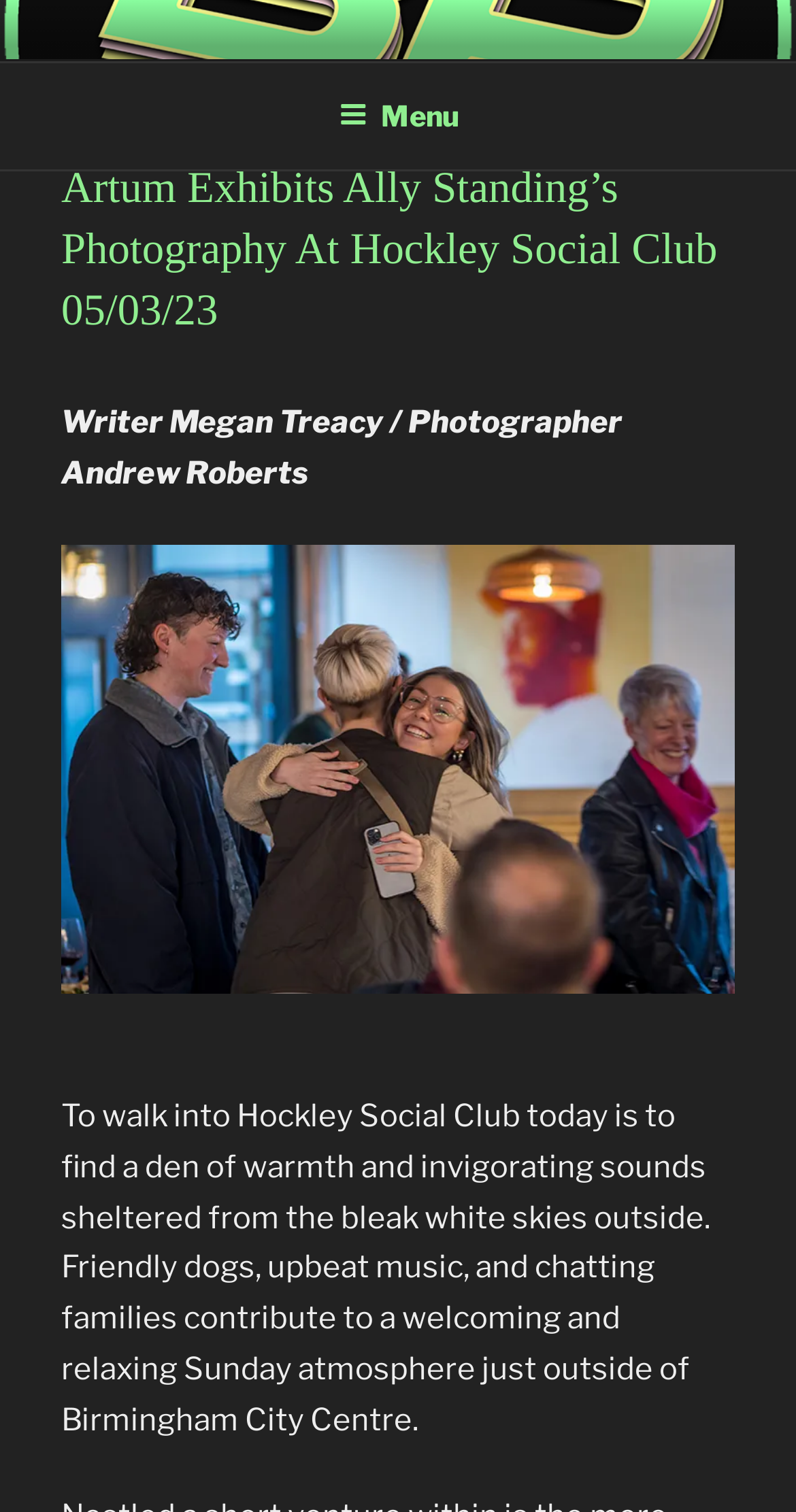Ascertain the bounding box coordinates for the UI element detailed here: "aria-label="Select language"". The coordinates should be provided as [left, top, right, bottom] with each value being a float between 0 and 1.

None